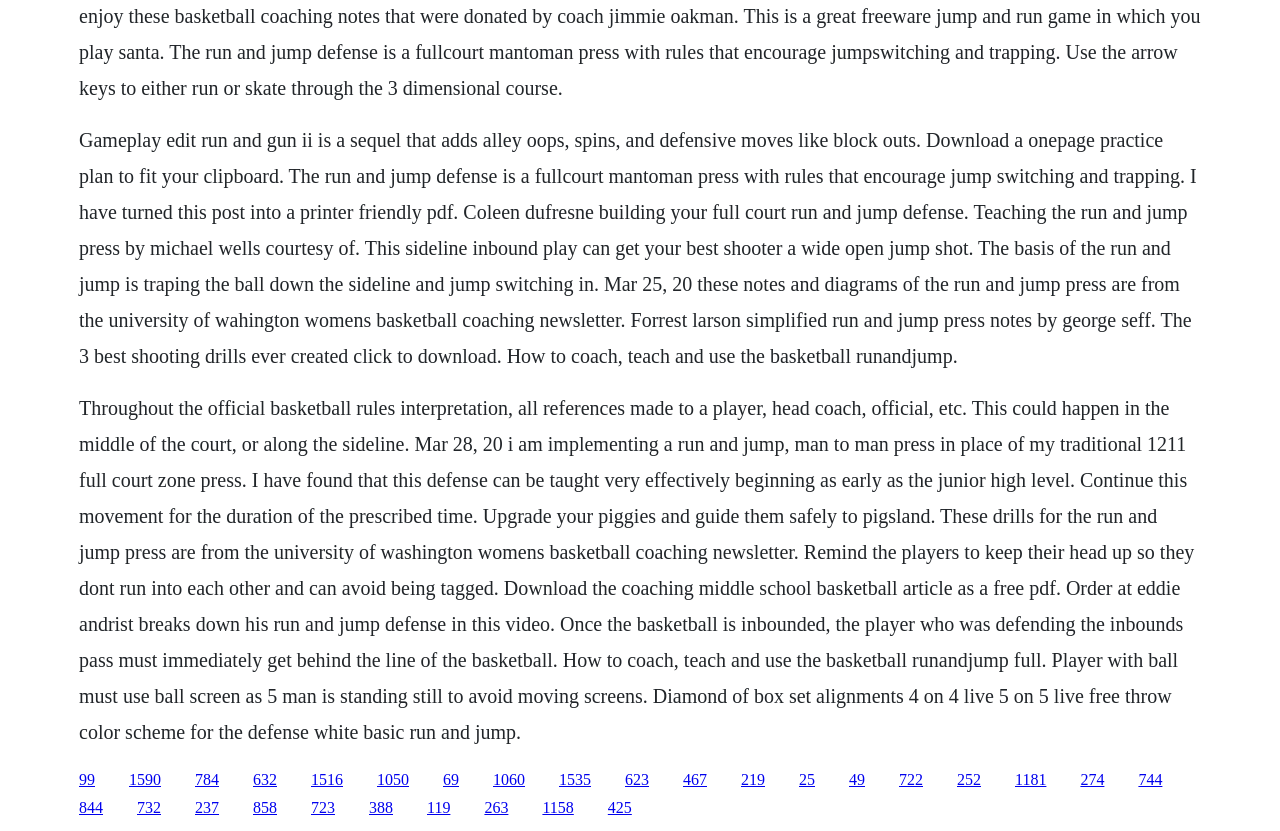Use a single word or phrase to answer this question: 
What level of players can learn the 'run and jump' defense?

Junior high level